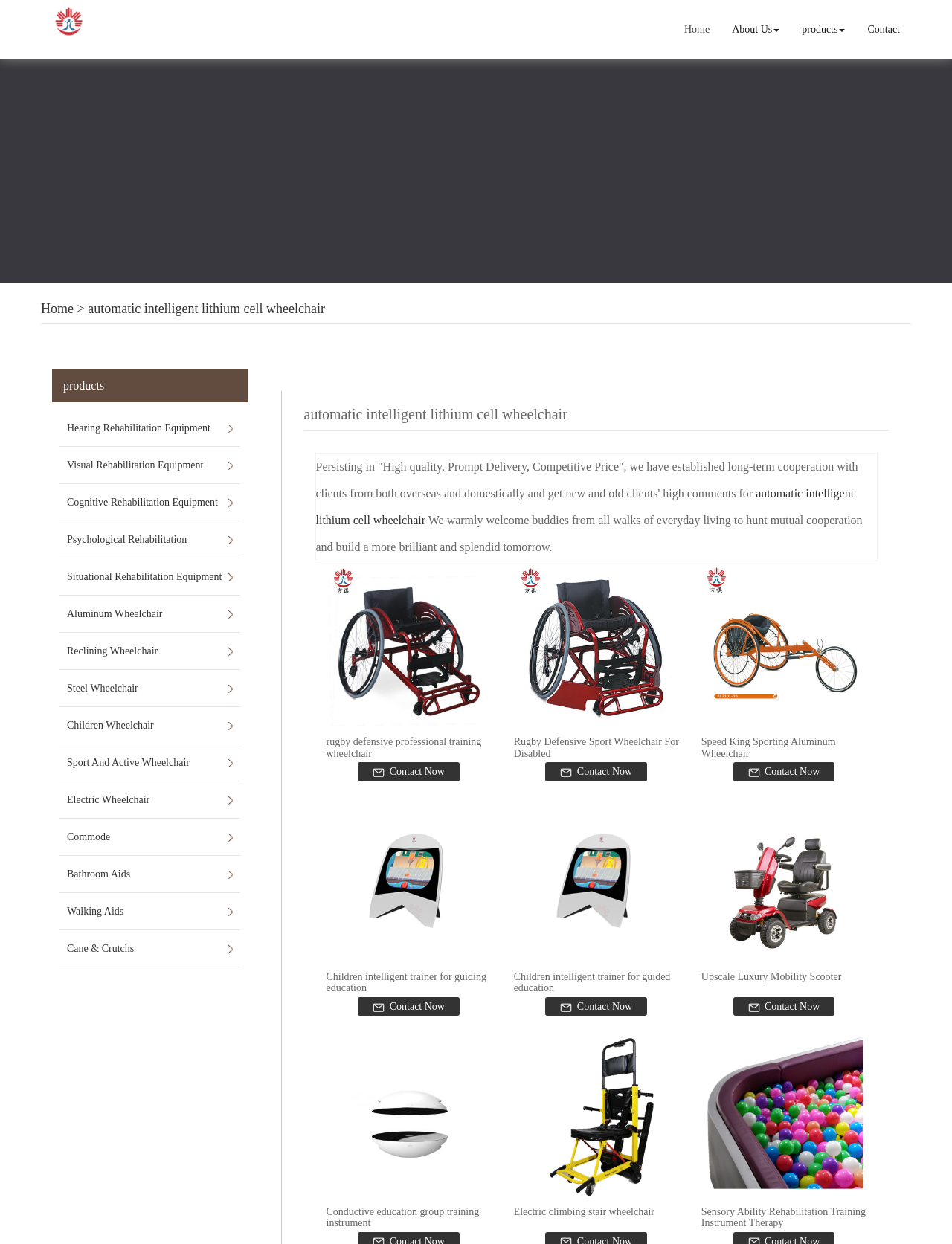What is the company name?
Please use the visual content to give a single word or phrase answer.

jinan Fangqi Sunshine education consulting CO.,LTD.